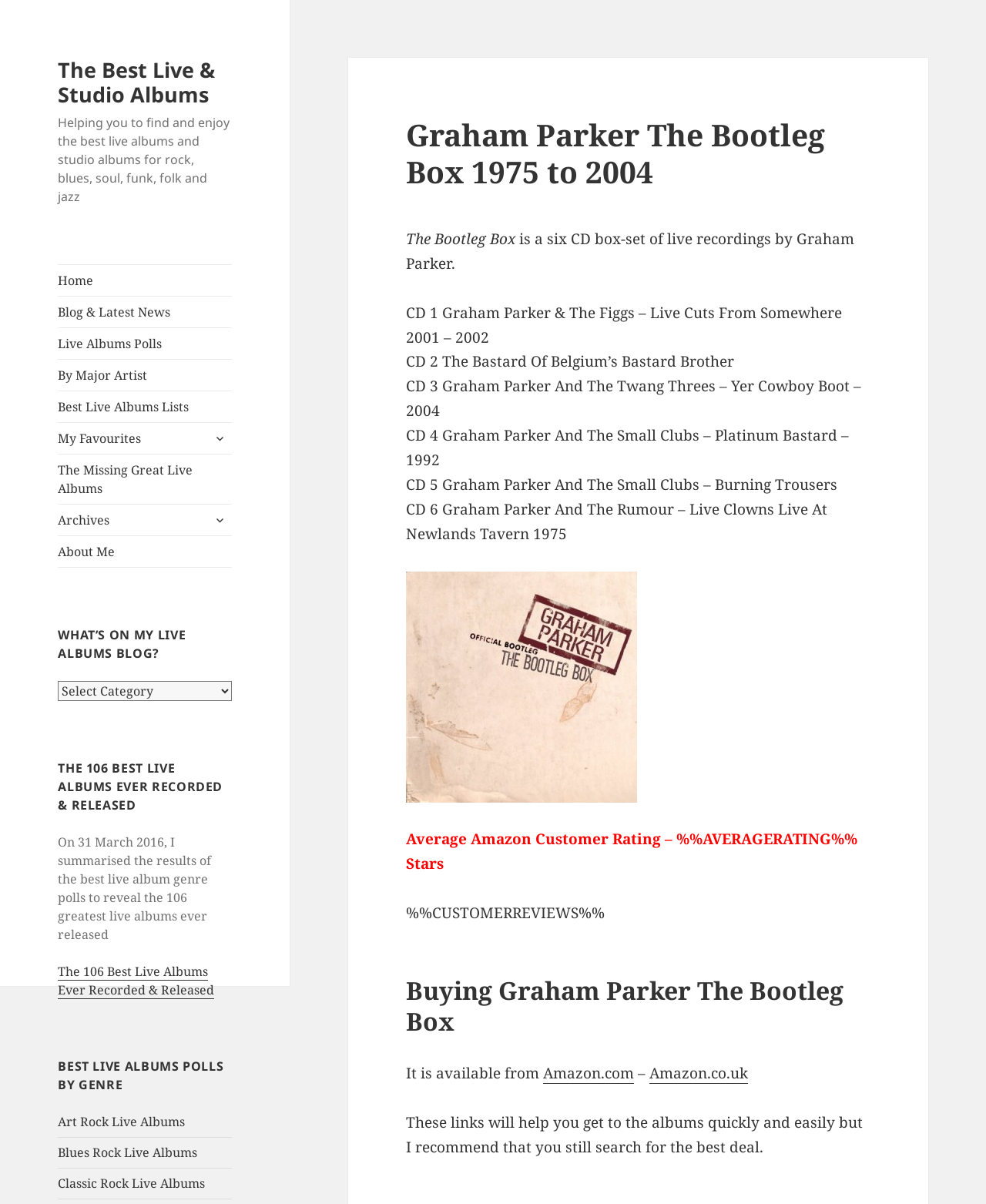Determine the bounding box for the UI element as described: "Testimonials". The coordinates should be represented as four float numbers between 0 and 1, formatted as [left, top, right, bottom].

None